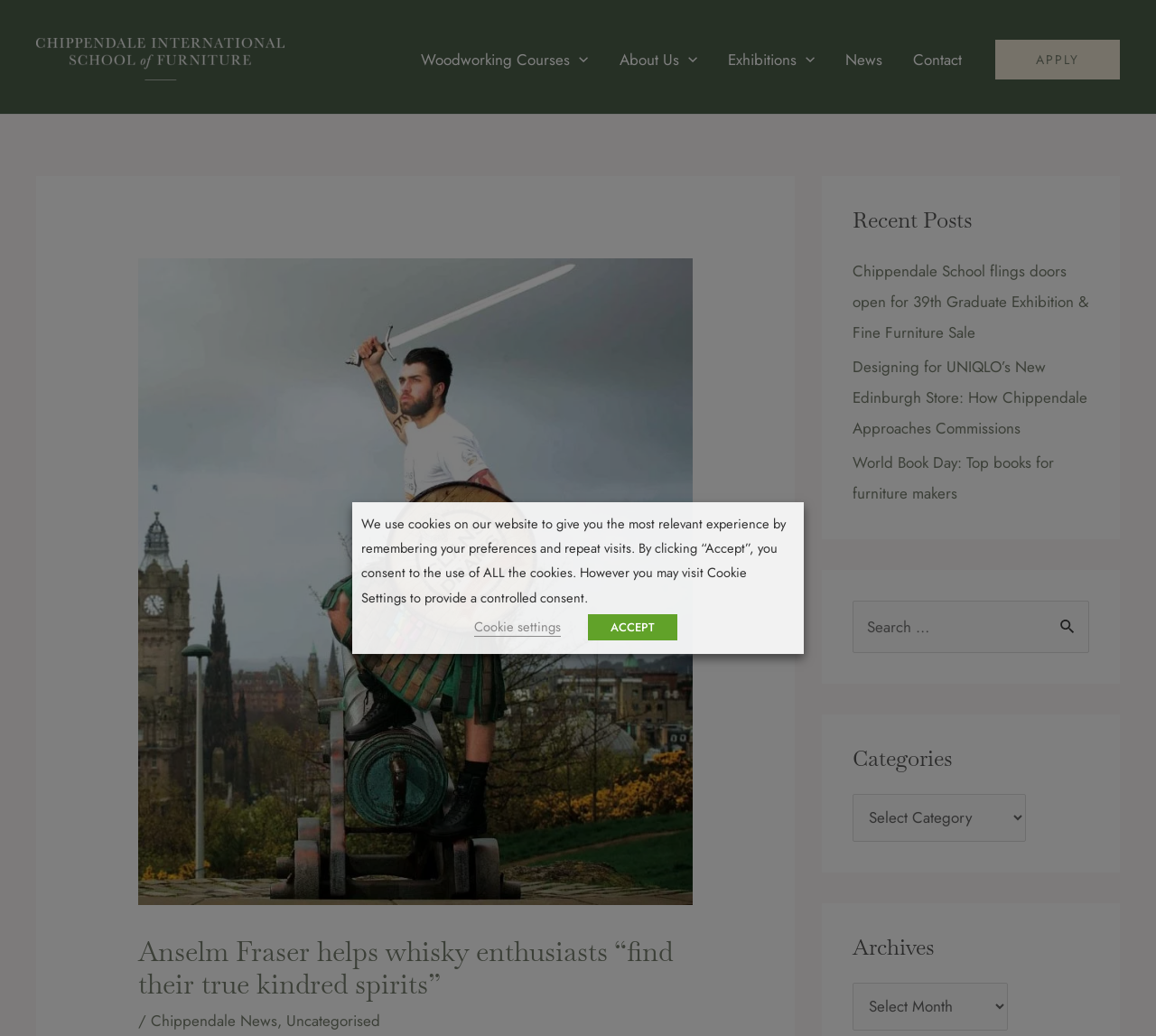Reply to the question with a single word or phrase:
How many recent posts are listed on the webpage?

3